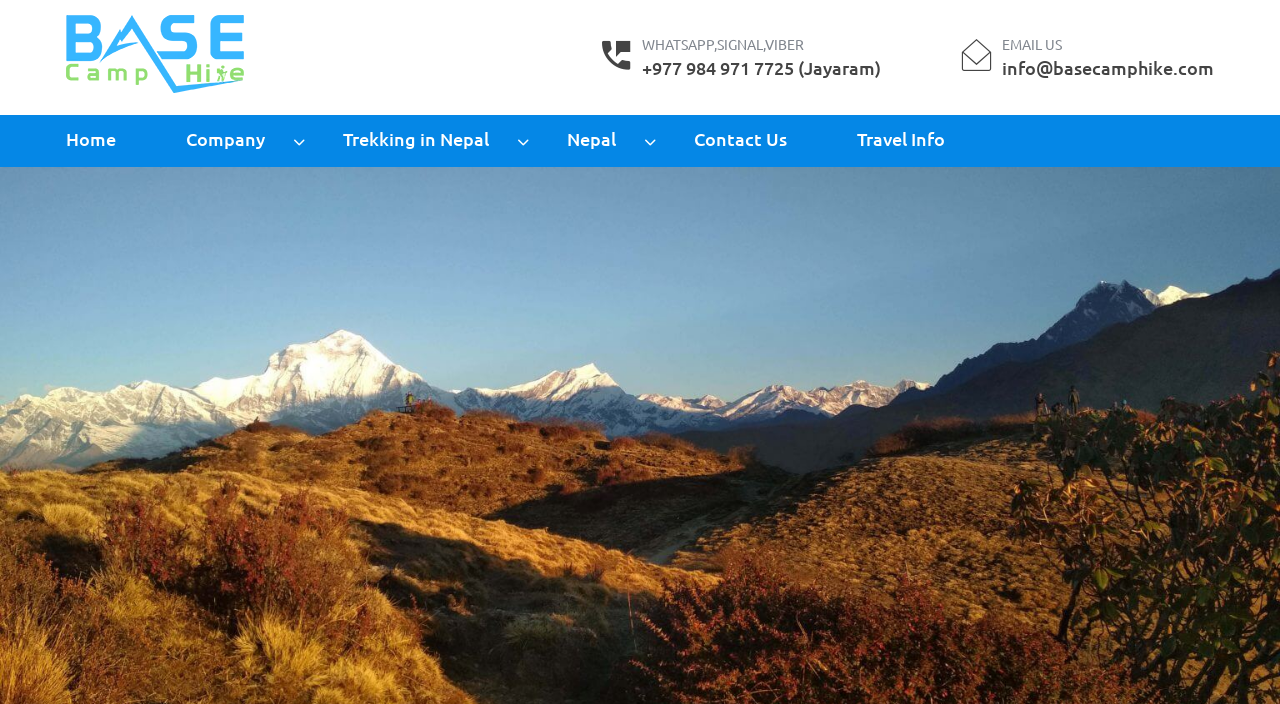Please reply with a single word or brief phrase to the question: 
How many navigation links are there?

7